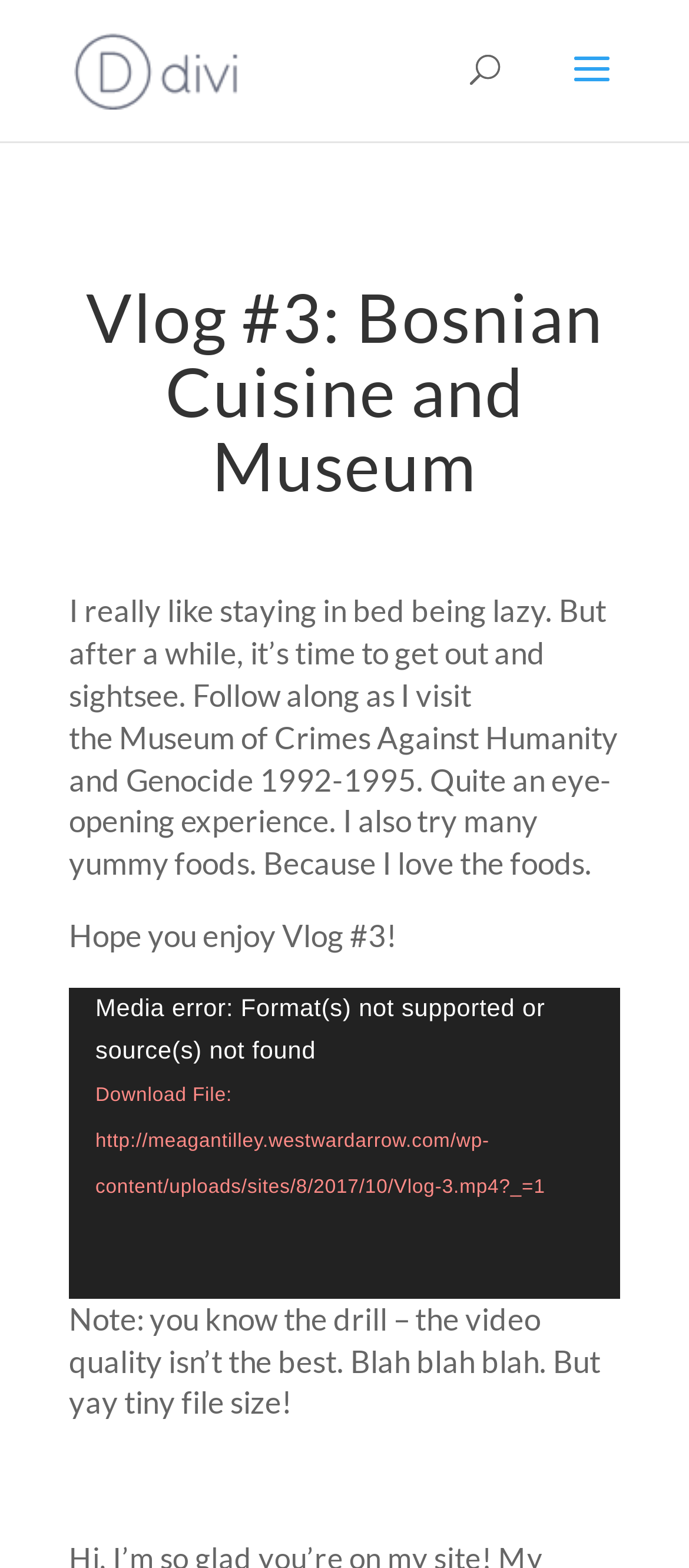What is the author's name?
We need a detailed and exhaustive answer to the question. Please elaborate.

The author's name is mentioned in the link element with the text 'Meagan Tilley' at the top of the webpage, which is also accompanied by an image with the same name.